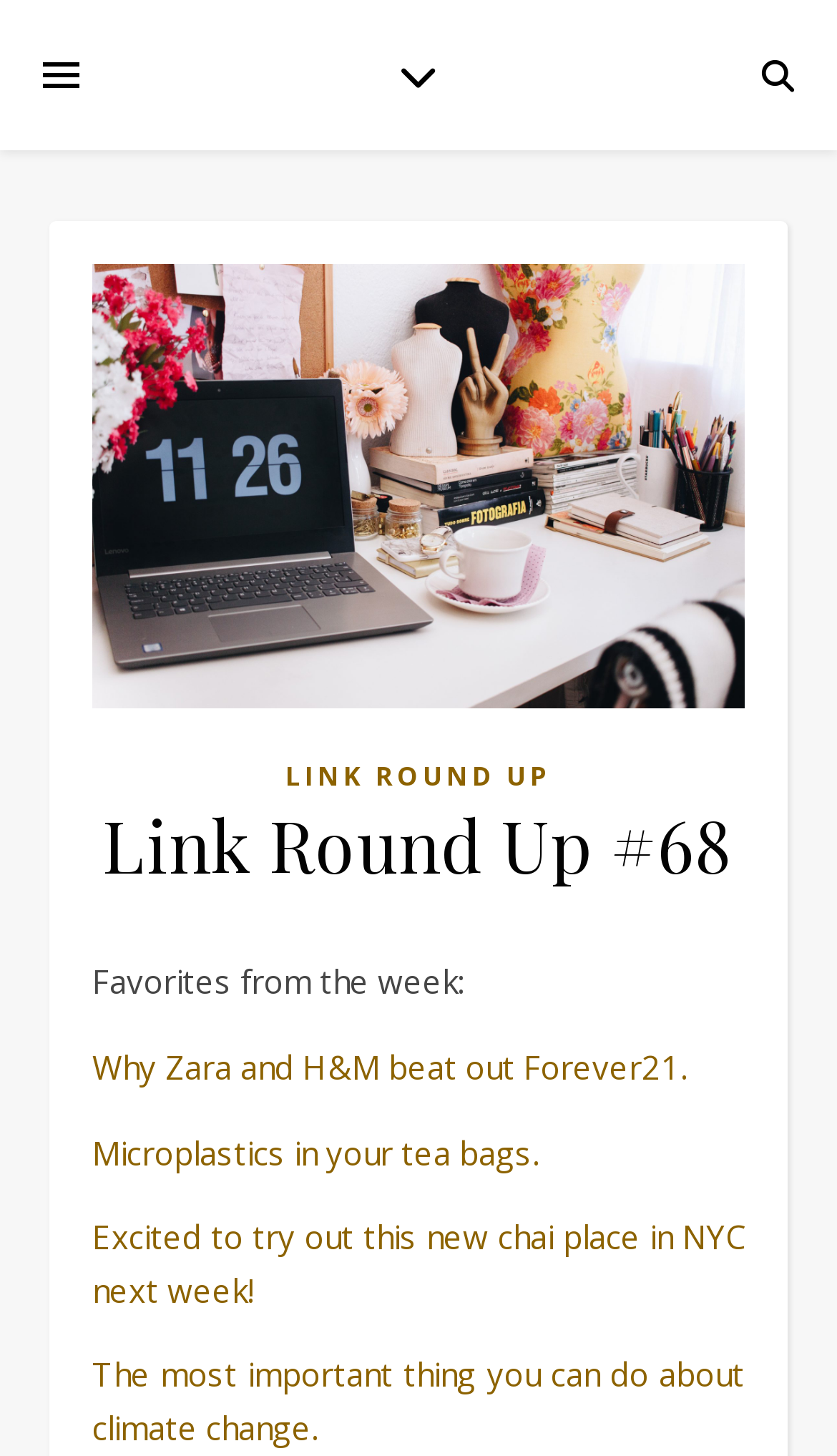Refer to the image and provide an in-depth answer to the question:
What is the topic of the first link?

The first link is 'Why Zara and H&M beat out Forever21.', which suggests that the topic is related to fashion, as Forever21 is a fashion retailer.